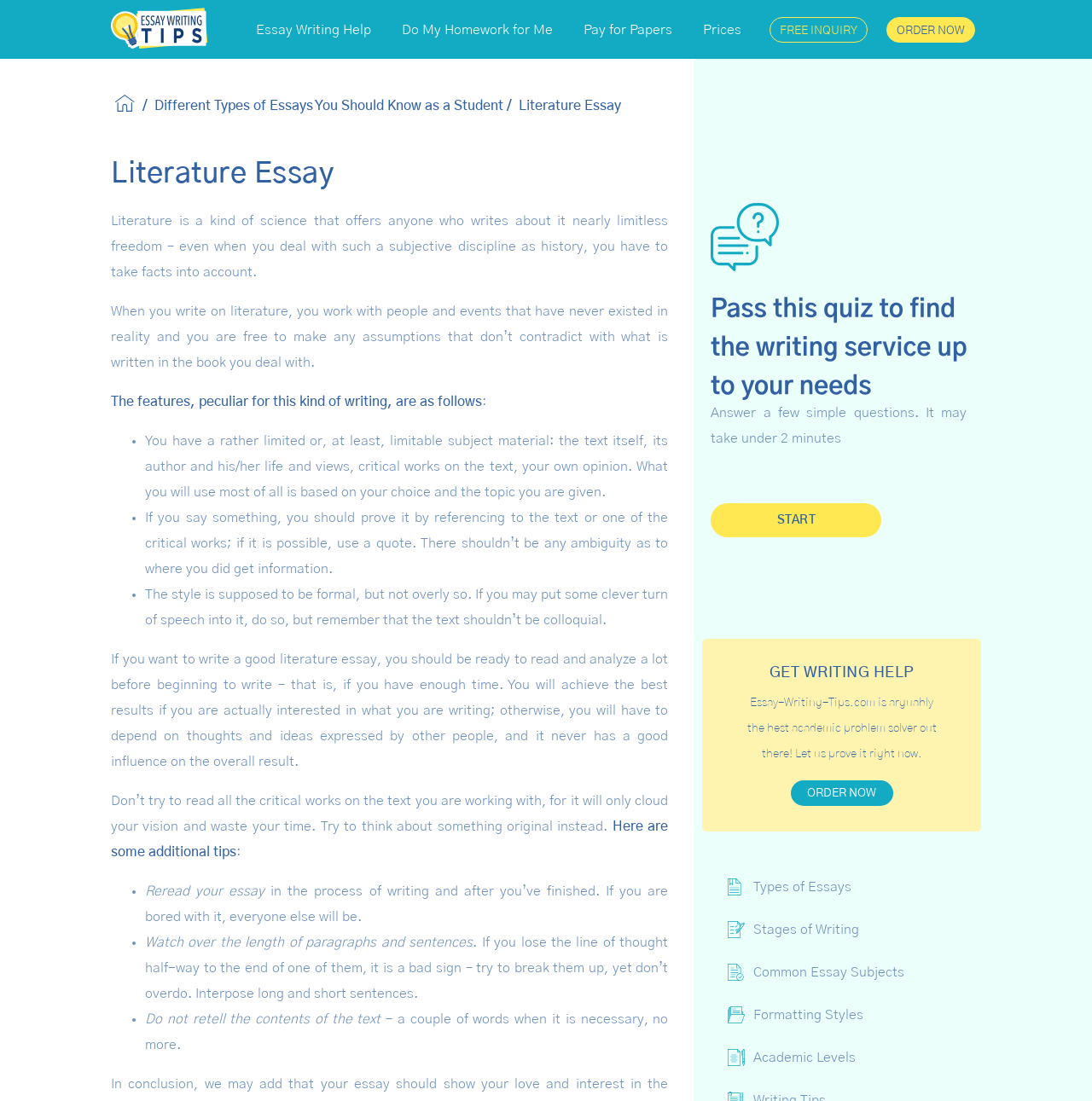Determine the bounding box for the UI element that matches this description: "parent_node: Essay Writing Help".

[0.102, 0.006, 0.198, 0.047]